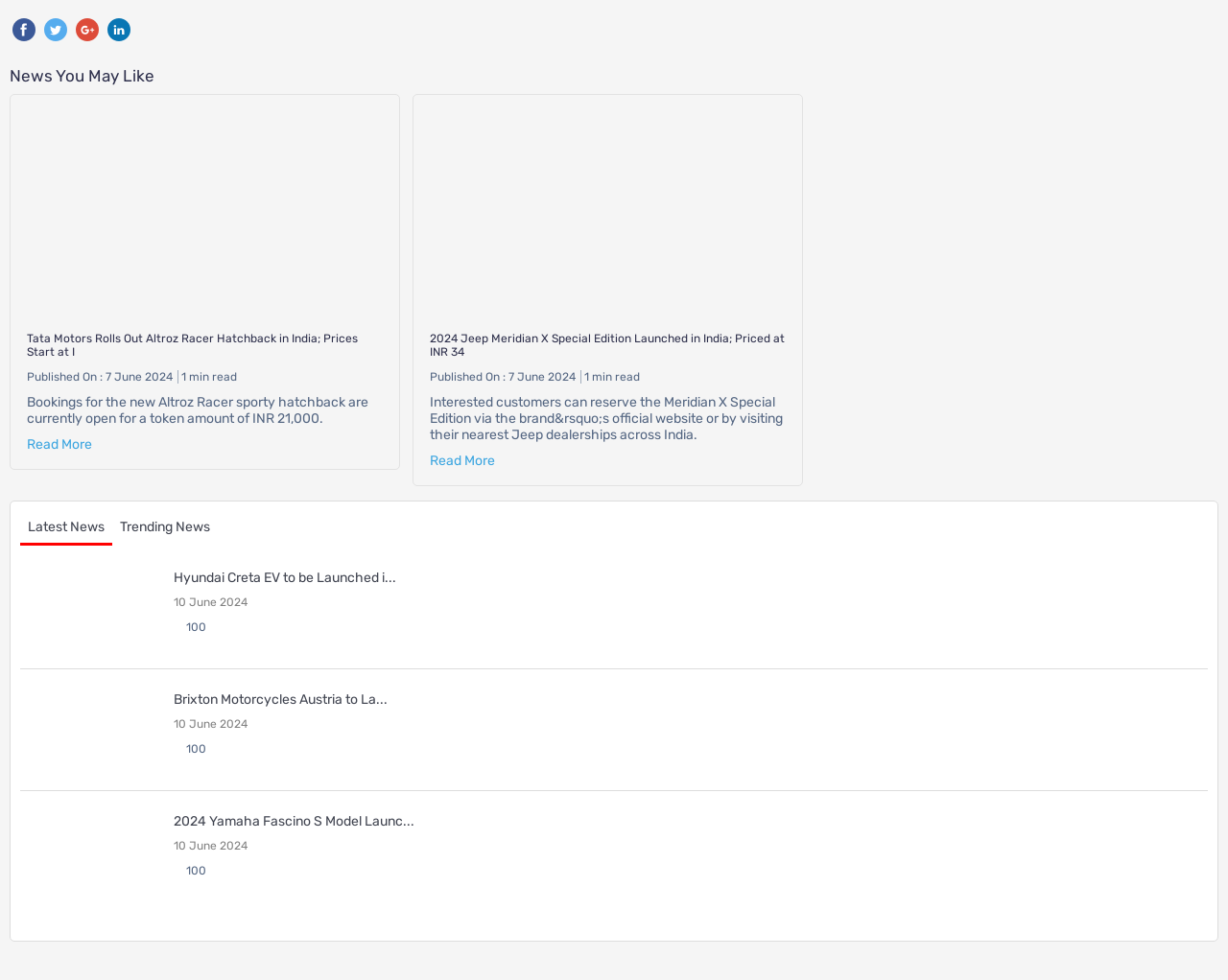Identify the bounding box coordinates of the element to click to follow this instruction: 'Read the Hyundai Creta EV to be Launched in India news'. Ensure the coordinates are four float values between 0 and 1, provided as [left, top, right, bottom].

[0.141, 0.582, 0.323, 0.598]